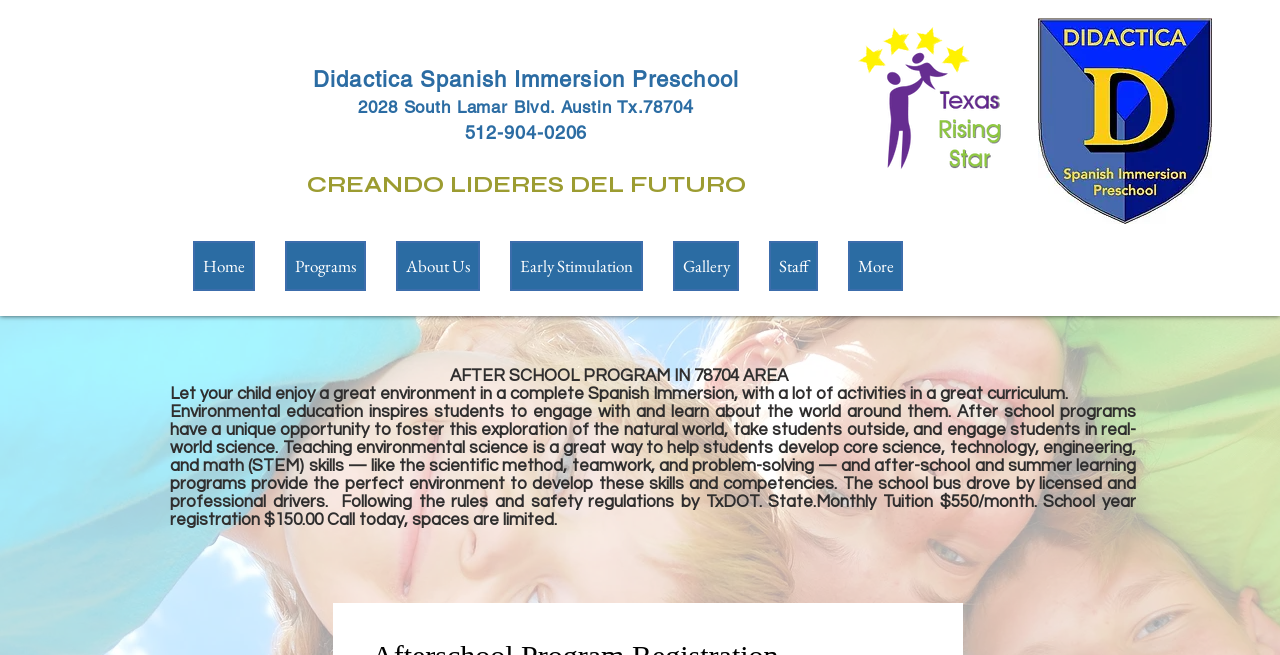What is the registration fee for the school year?
Answer the question based on the image using a single word or a brief phrase.

$150.00